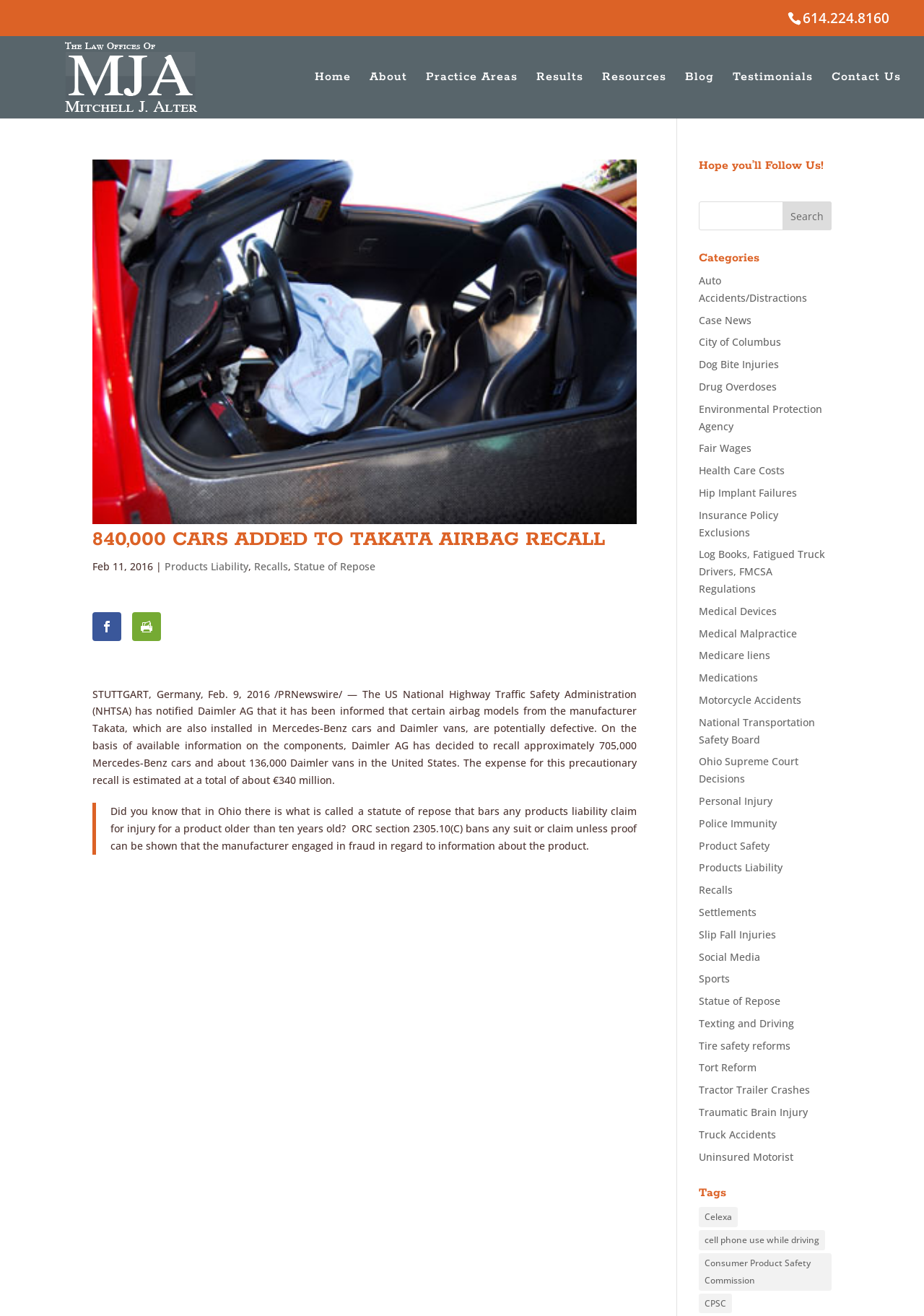Determine the bounding box coordinates for the HTML element described here: "National Transportation Safety Board".

[0.756, 0.543, 0.882, 0.567]